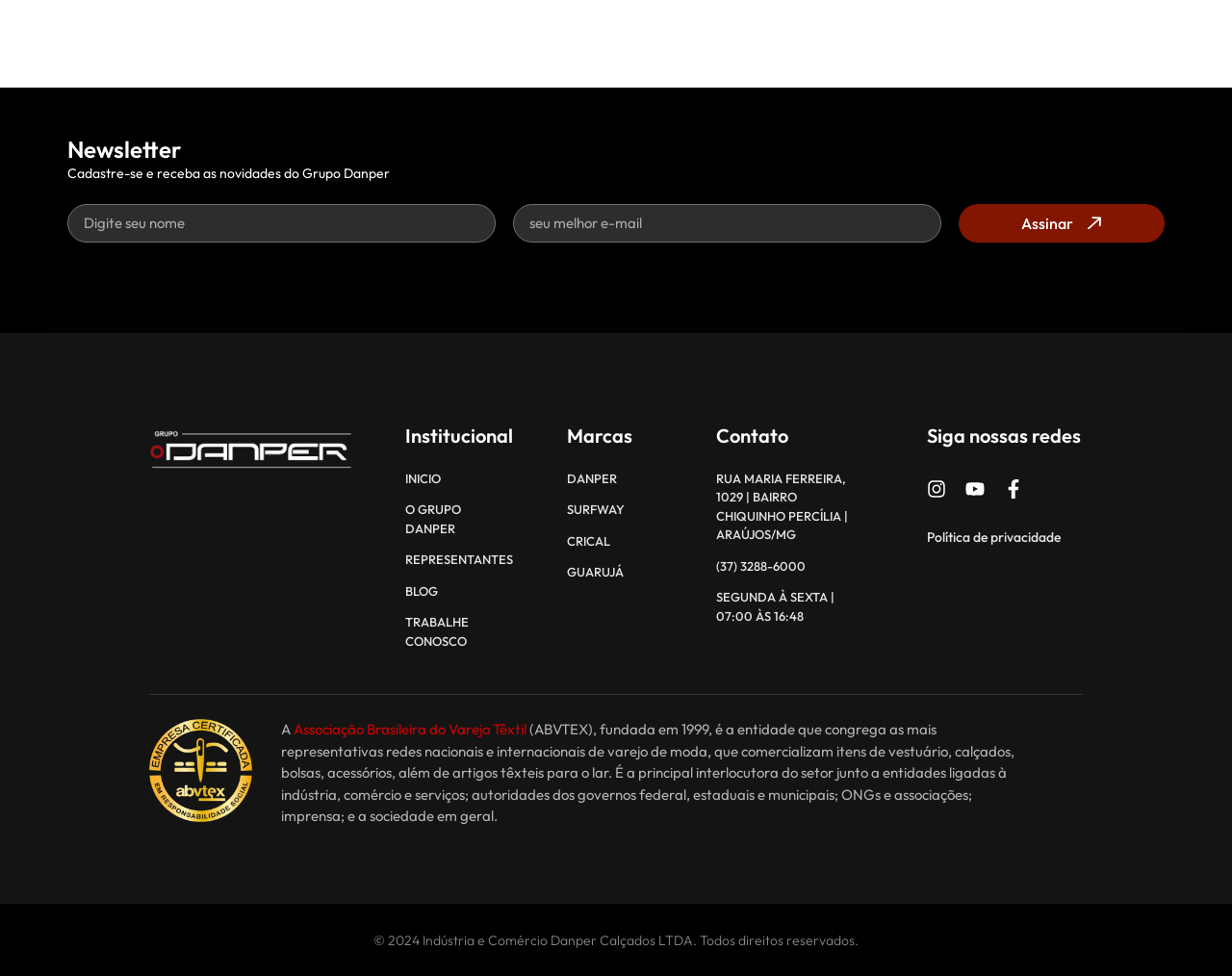Determine the bounding box of the UI element mentioned here: "o grupo danper". The coordinates must be in the format [left, top, right, bottom] with values ranging from 0 to 1.

[0.329, 0.513, 0.417, 0.552]